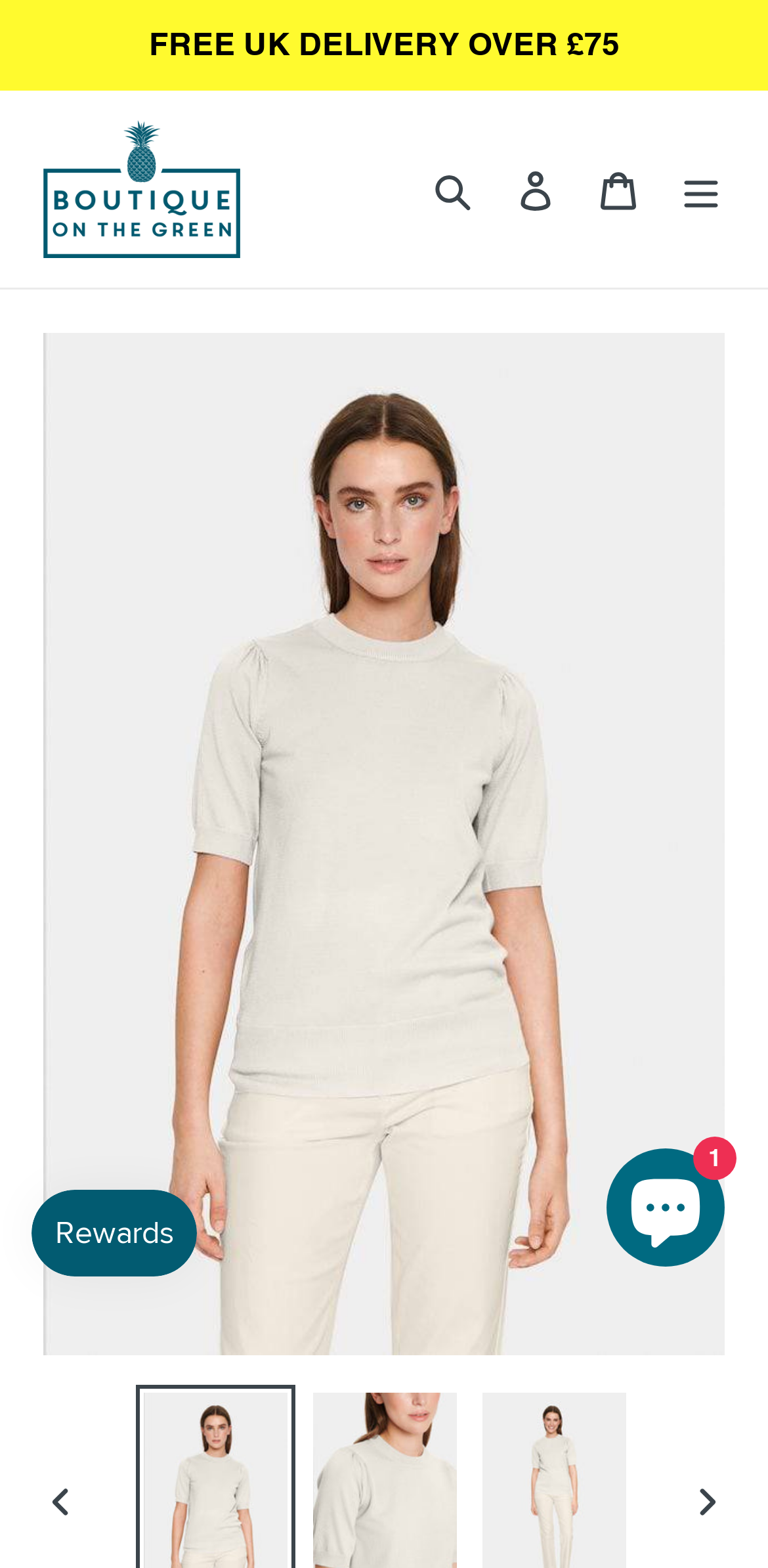Locate the bounding box coordinates of the area to click to fulfill this instruction: "Click on the 'FREE UK DELIVERY OVER £75' link". The bounding box should be presented as four float numbers between 0 and 1, in the order [left, top, right, bottom].

[0.0, 0.0, 1.0, 0.058]